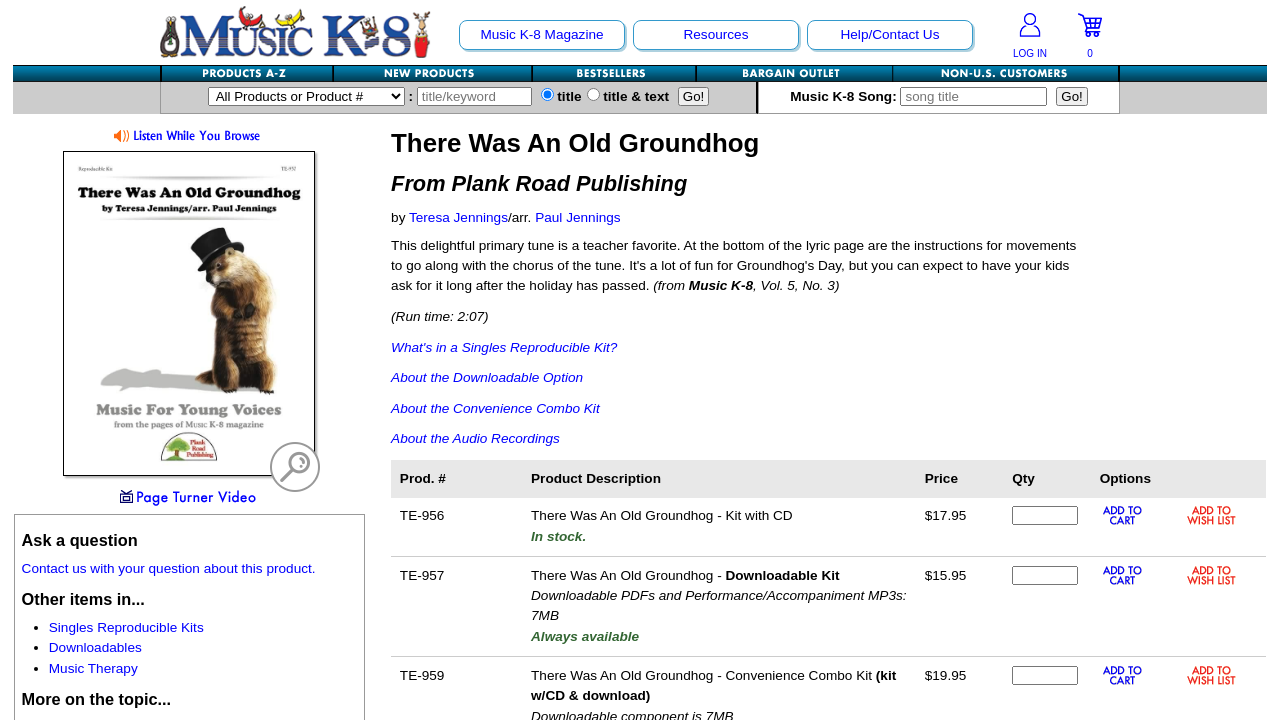Determine the bounding box coordinates for the clickable element required to fulfill the instruction: "Click the 'Add To Cart' button for the 'There Was An Old Groundhog - Kit with CD' product". Provide the coordinates as four float numbers between 0 and 1, i.e., [left, top, right, bottom].

[0.859, 0.703, 0.894, 0.73]